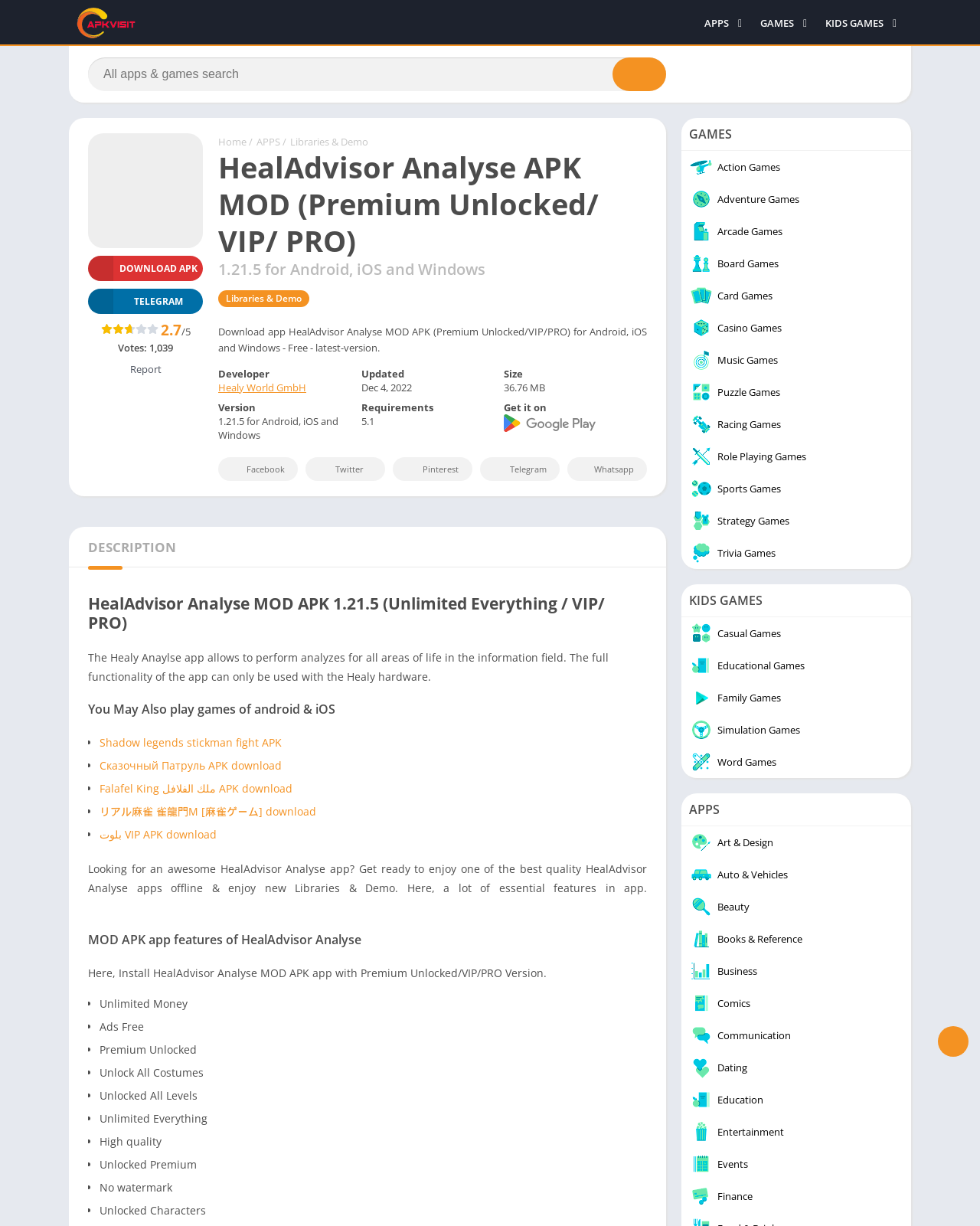From the screenshot, find the bounding box of the UI element matching this description: "Сказочный Патруль APK download". Supply the bounding box coordinates in the form [left, top, right, bottom], each a float between 0 and 1.

[0.102, 0.618, 0.288, 0.63]